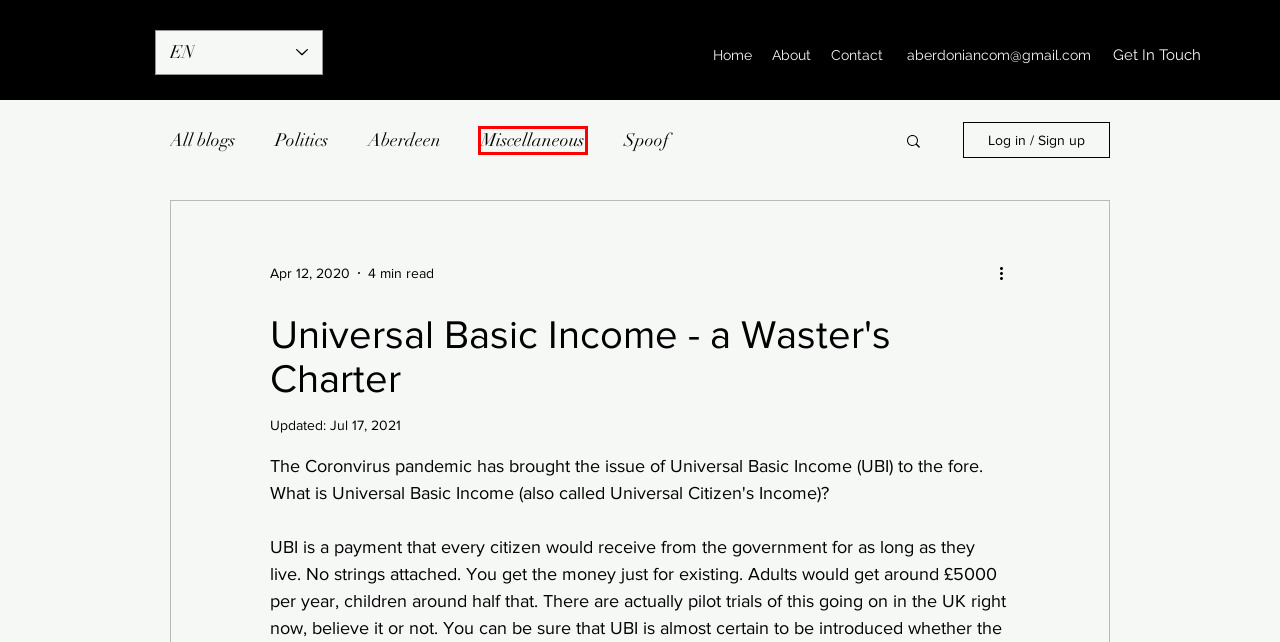A screenshot of a webpage is given, marked with a red bounding box around a UI element. Please select the most appropriate webpage description that fits the new page after clicking the highlighted element. Here are the candidates:
A. About Aberdonian.com
B. Spoof
C. Contact Aberdonian.com
D. Aberdeen
E. The State's tentacles tighten their grip on your money
F. Aberdeen's Premier Blog - Aberdonian.com
G. Politics
H. Miscellaneous

H